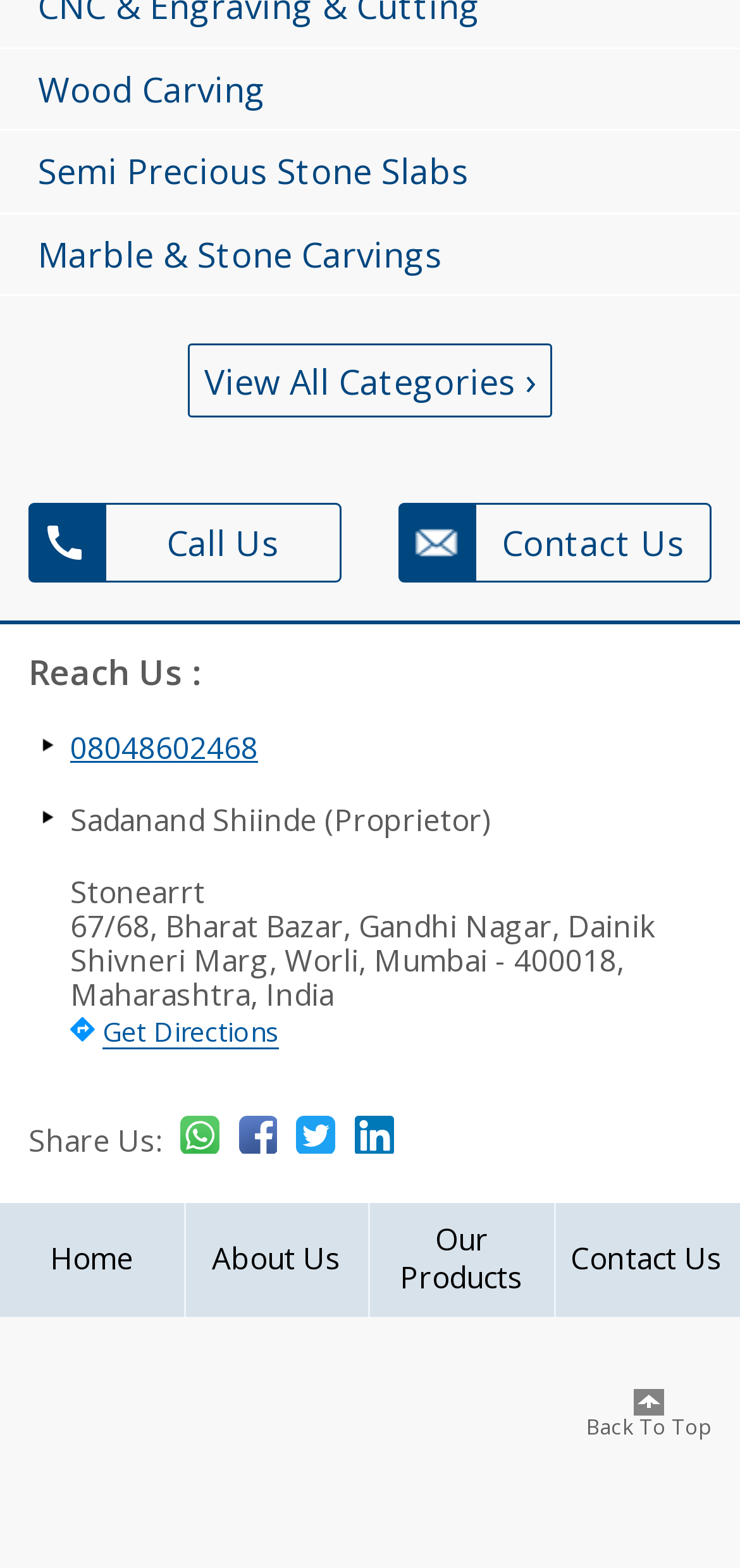Could you locate the bounding box coordinates for the section that should be clicked to accomplish this task: "Get Directions".

[0.038, 0.558, 0.962, 0.669]